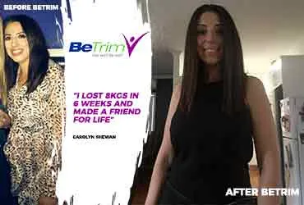Provide a comprehensive description of the image.

The image showcases a transformative weight loss journey featuring a side-by-side comparison of an individual's progress. On the left, titled "BEFORE BETRIM," the subject appears in a patterned outfit, reflecting a different phase of her life. On the right, labeled "AFTER BETRIM," she stands confidently with a bright smile, showcasing her remarkable weight loss. Accompanying the images is a bold statement, "I lost 8kgs in 6 weeks and made a friend for life," attributed to Carolyn Sheridan. This inspiring transformation emphasizes the positive impact of the BeTrim program, underlining not only the physical changes but also the personal growth and friendships formed during the journey. The visual elements highlight a vibrant lifestyle shift, celebrating success and newfound confidence.